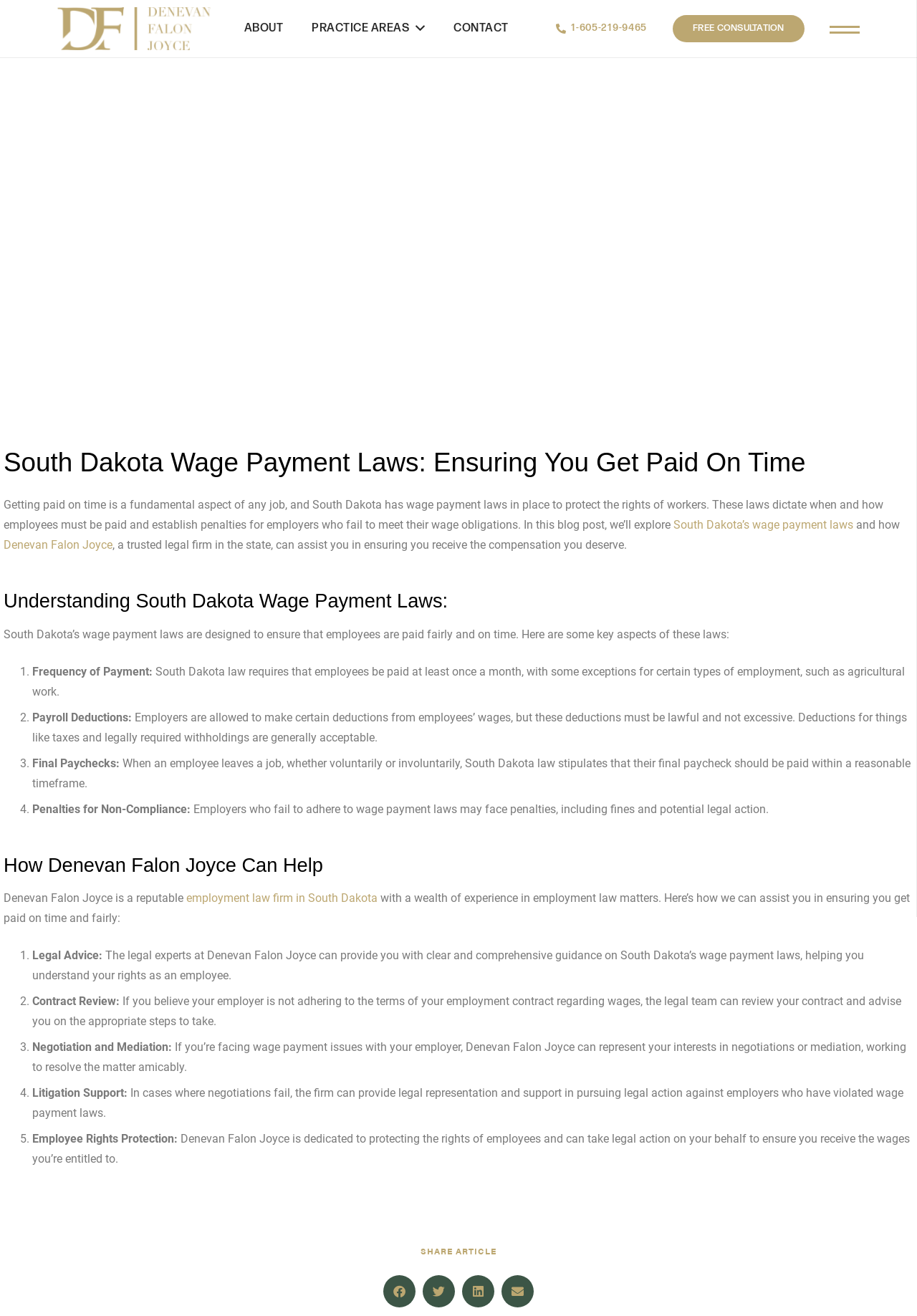How often must employees be paid according to South Dakota law?
Look at the webpage screenshot and answer the question with a detailed explanation.

I found the answer by looking at the section of the webpage that discusses South Dakota's wage payment laws, specifically the part that talks about the frequency of payment. It says that employees must be paid at least once a month, with some exceptions for certain types of employment.